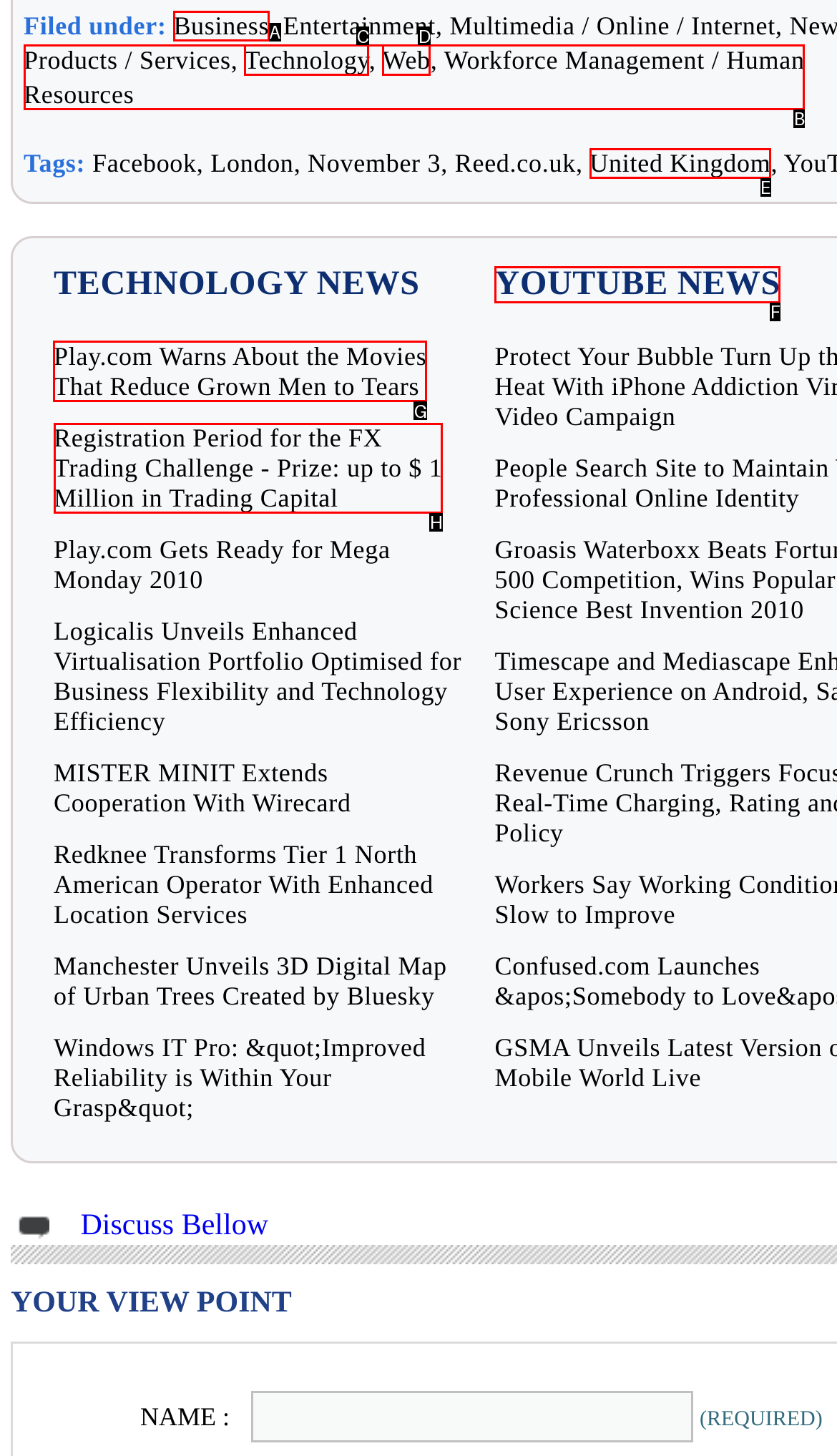Determine which option should be clicked to carry out this task: Click on the 'Play.com Warns About the Movies That Reduce Grown Men to Tears' article
State the letter of the correct choice from the provided options.

G